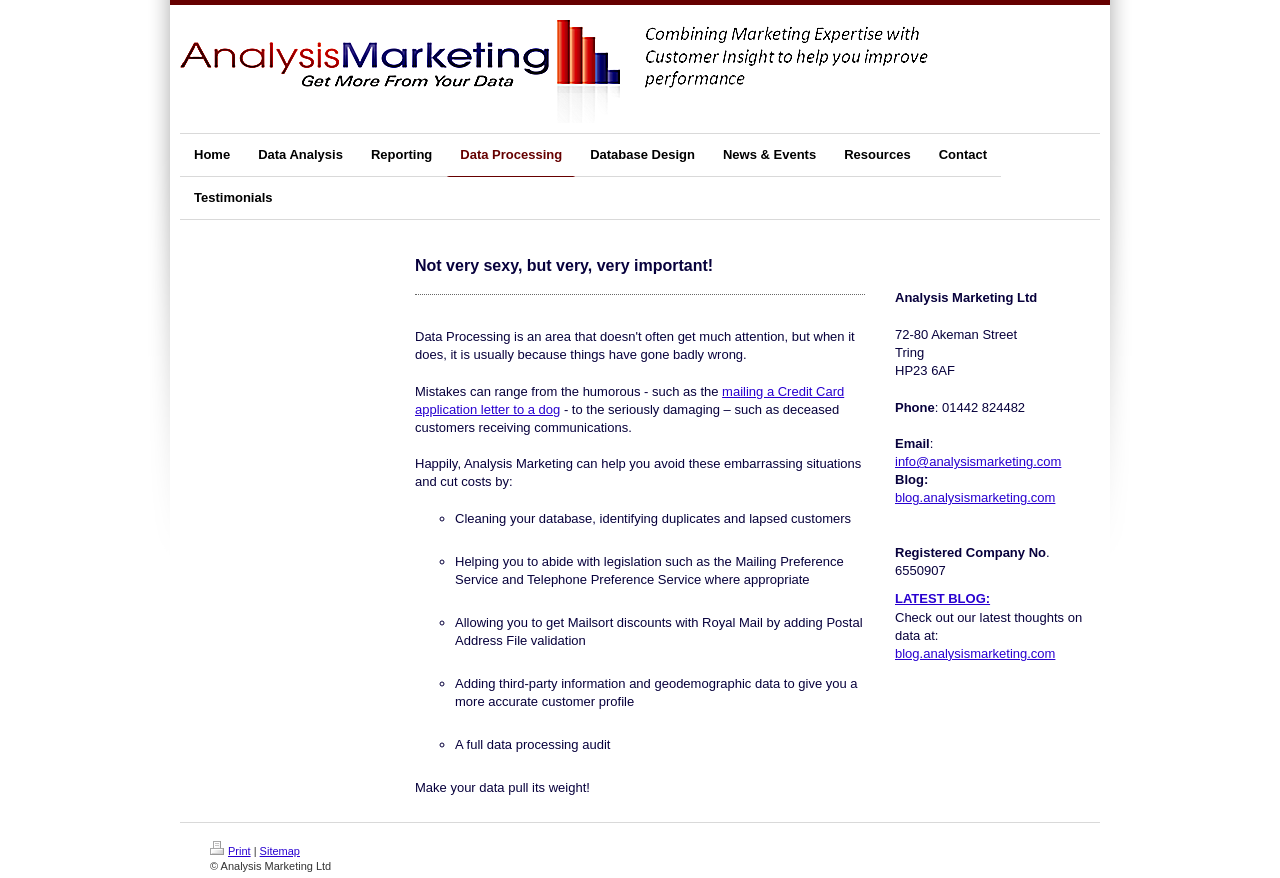What is the phone number of Analysis Marketing?
Based on the image, give a one-word or short phrase answer.

01442 824482